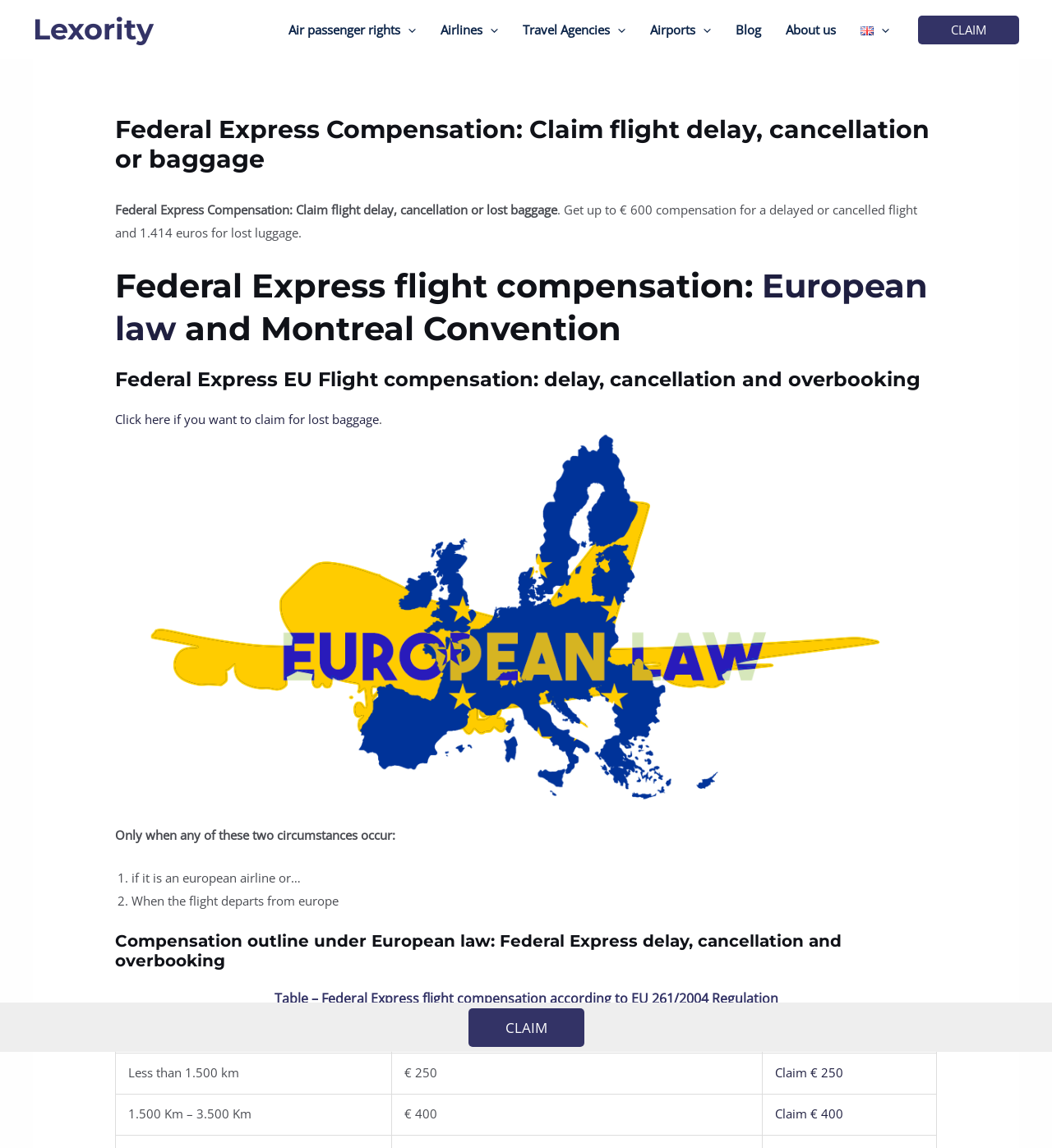Locate the bounding box coordinates for the element described below: "Top 10". The coordinates must be four float values between 0 and 1, formatted as [left, top, right, bottom].

None